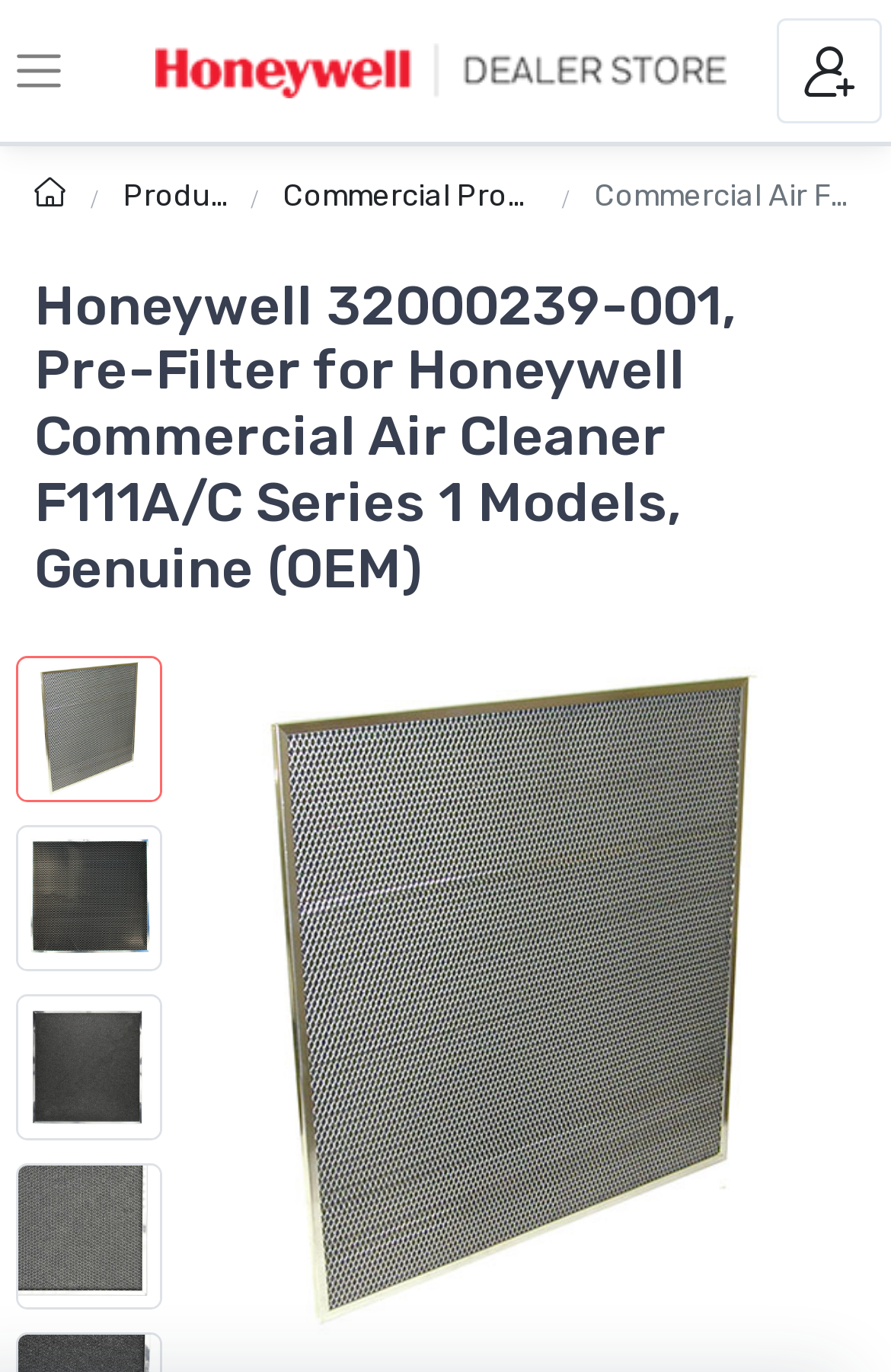Find the bounding box coordinates of the element to click in order to complete this instruction: "View product details". The bounding box coordinates must be four float numbers between 0 and 1, denoted as [left, top, right, bottom].

[0.038, 0.199, 0.962, 0.439]